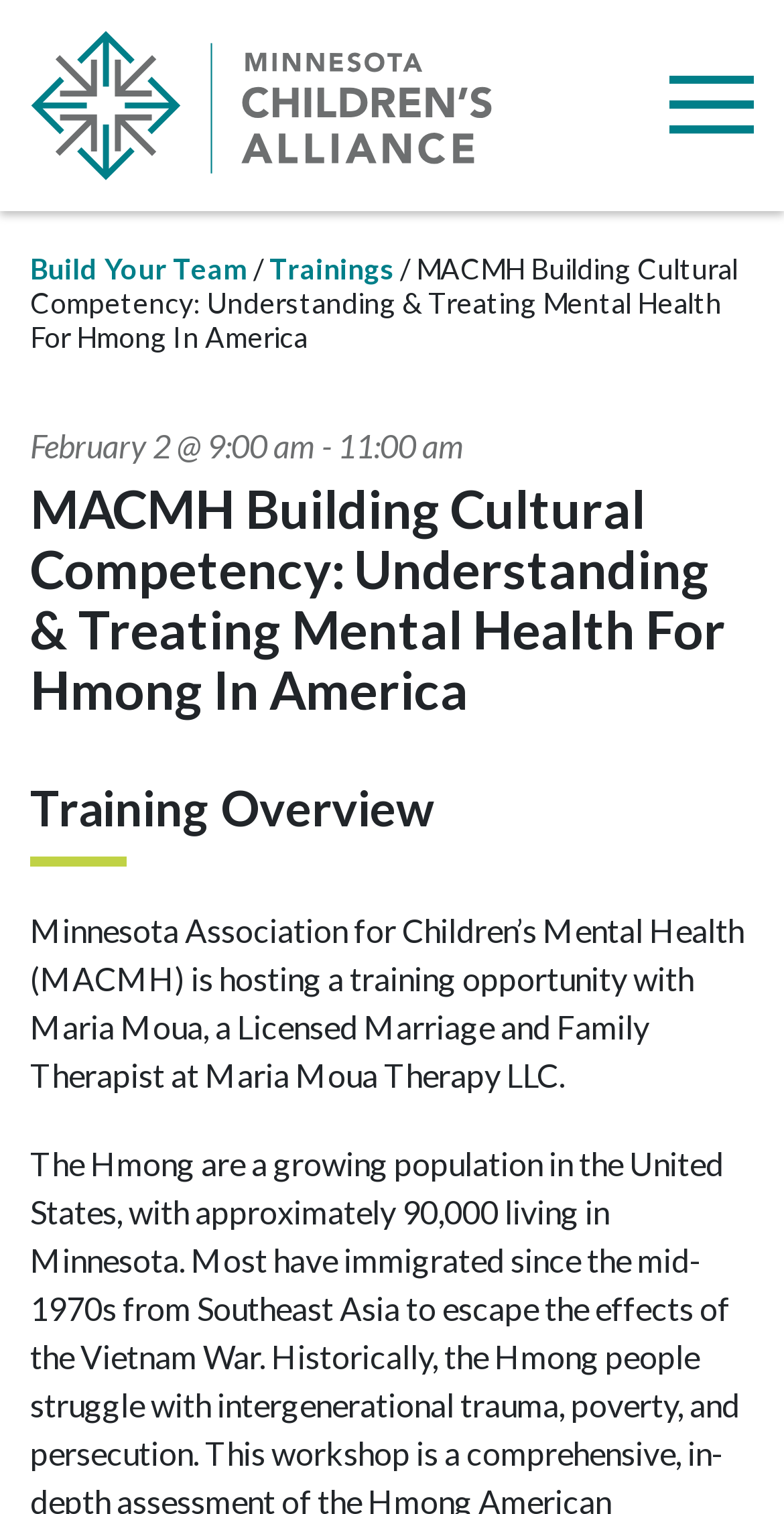What is the profession of Maria Moua?
Answer the question in a detailed and comprehensive manner.

I found the answer by looking at the text 'Minnesota Association for Children’s Mental Health (MACMH) is hosting a training opportunity with Maria Moua, a Licensed Marriage and Family Therapist...' which indicates that Maria Moua is a Licensed Marriage and Family Therapist.